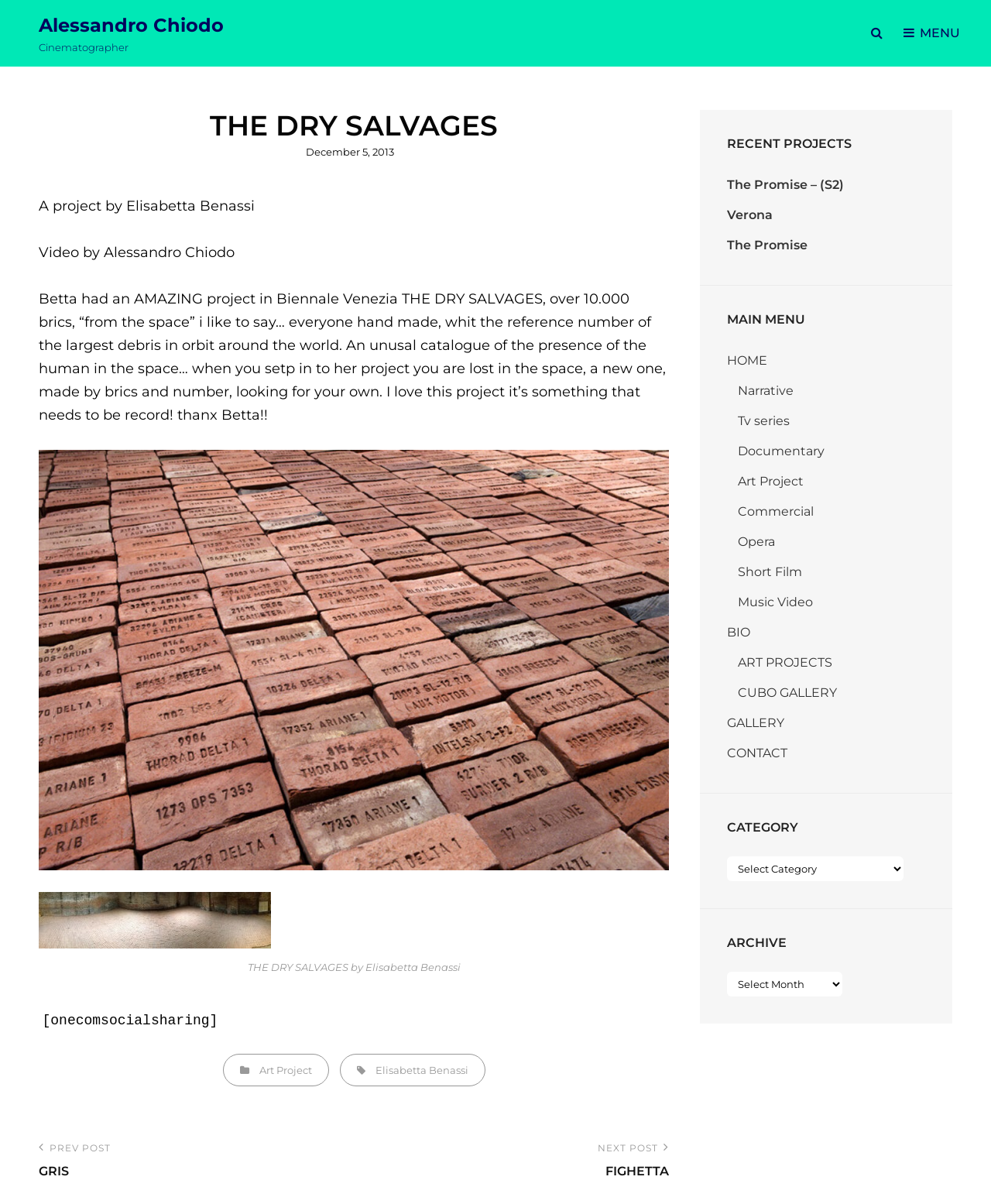Please determine the bounding box coordinates of the area that needs to be clicked to complete this task: 'View the project by Elisabetta Benassi'. The coordinates must be four float numbers between 0 and 1, formatted as [left, top, right, bottom].

[0.039, 0.741, 0.675, 0.788]